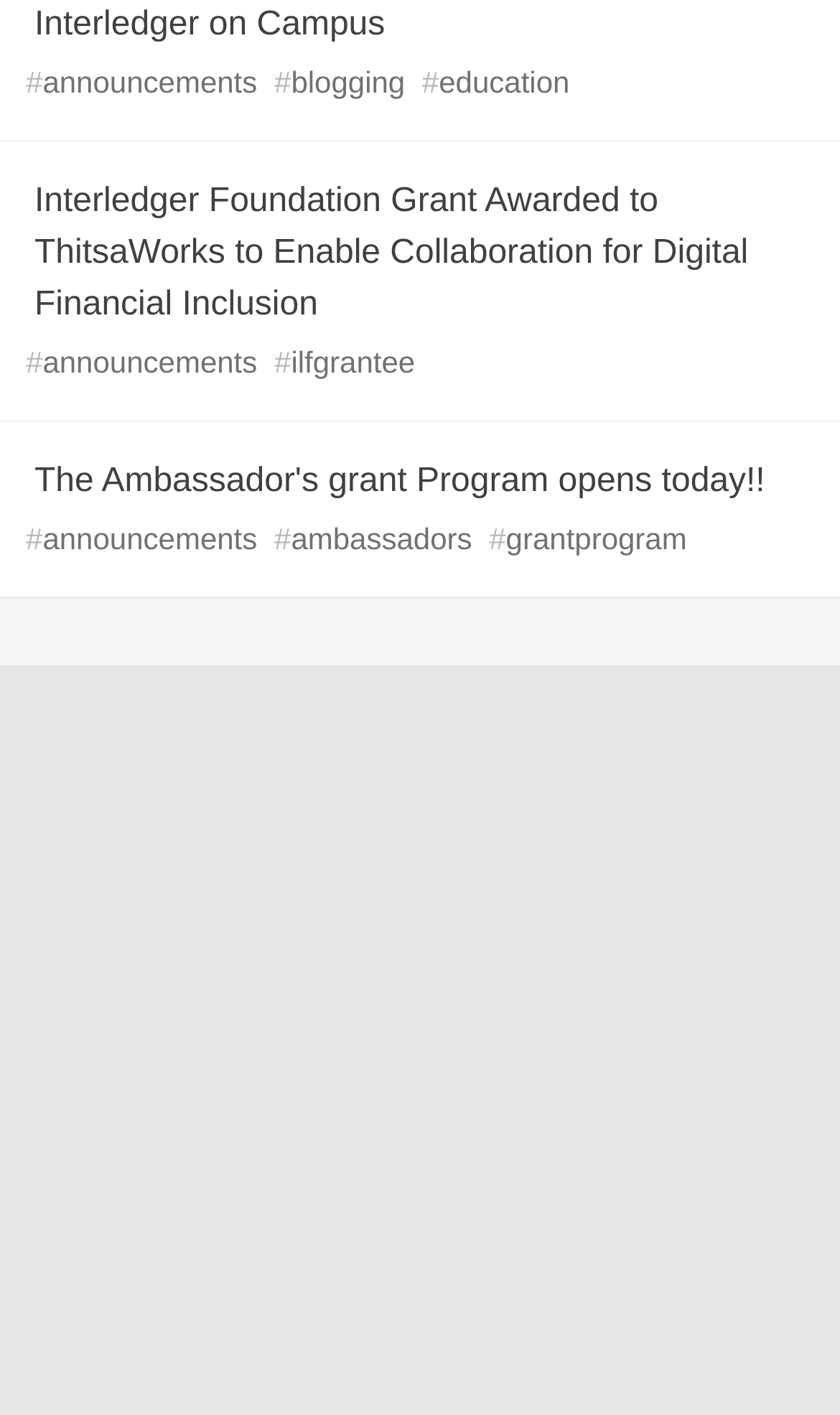Based on the element description: "Terms of Use", identify the UI element and provide its bounding box coordinates. Use four float numbers between 0 and 1, [left, top, right, bottom].

[0.627, 0.759, 0.838, 0.791]